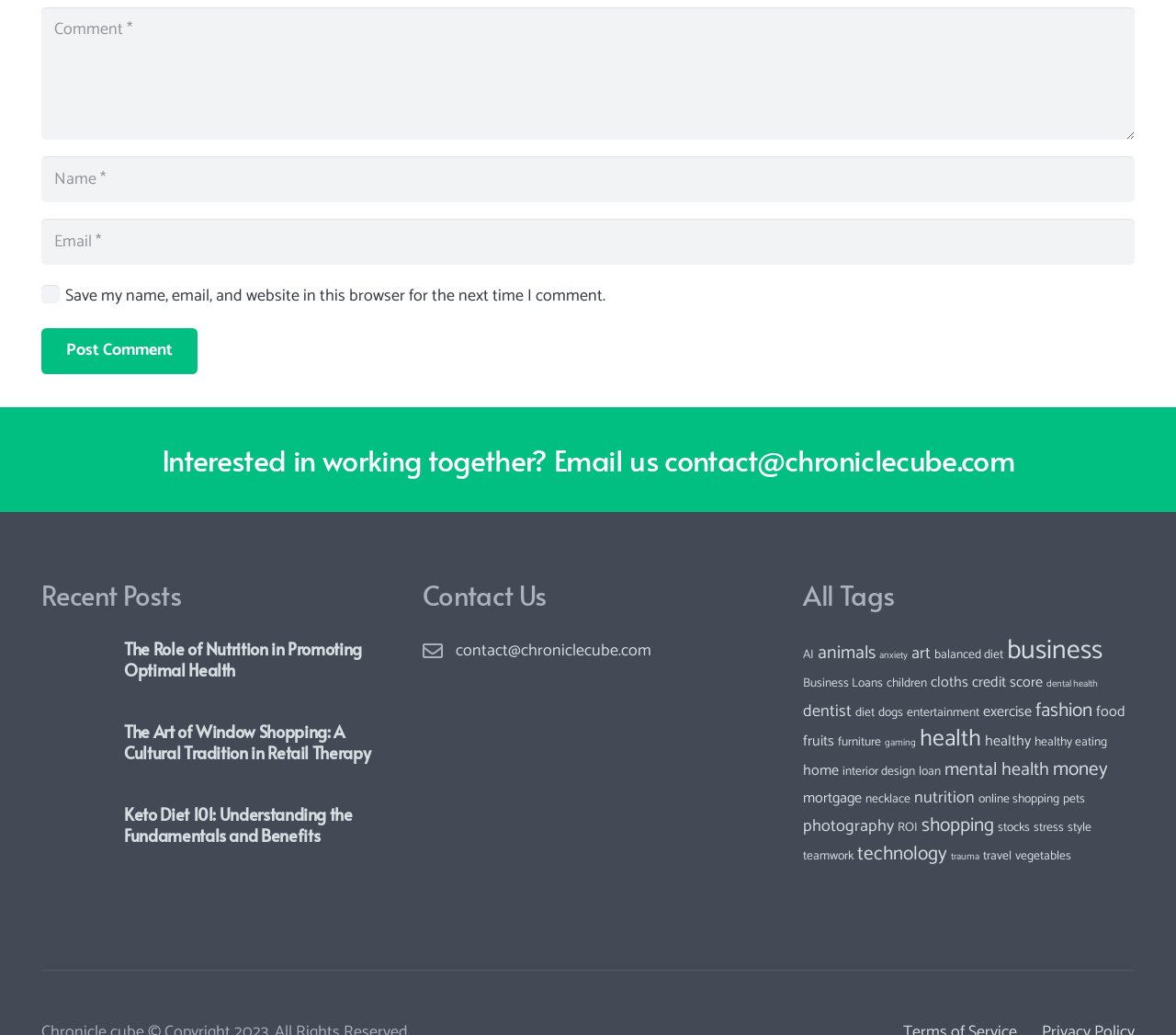Could you highlight the region that needs to be clicked to execute the instruction: "Fill in the comment field"?

[0.035, 0.007, 0.965, 0.135]